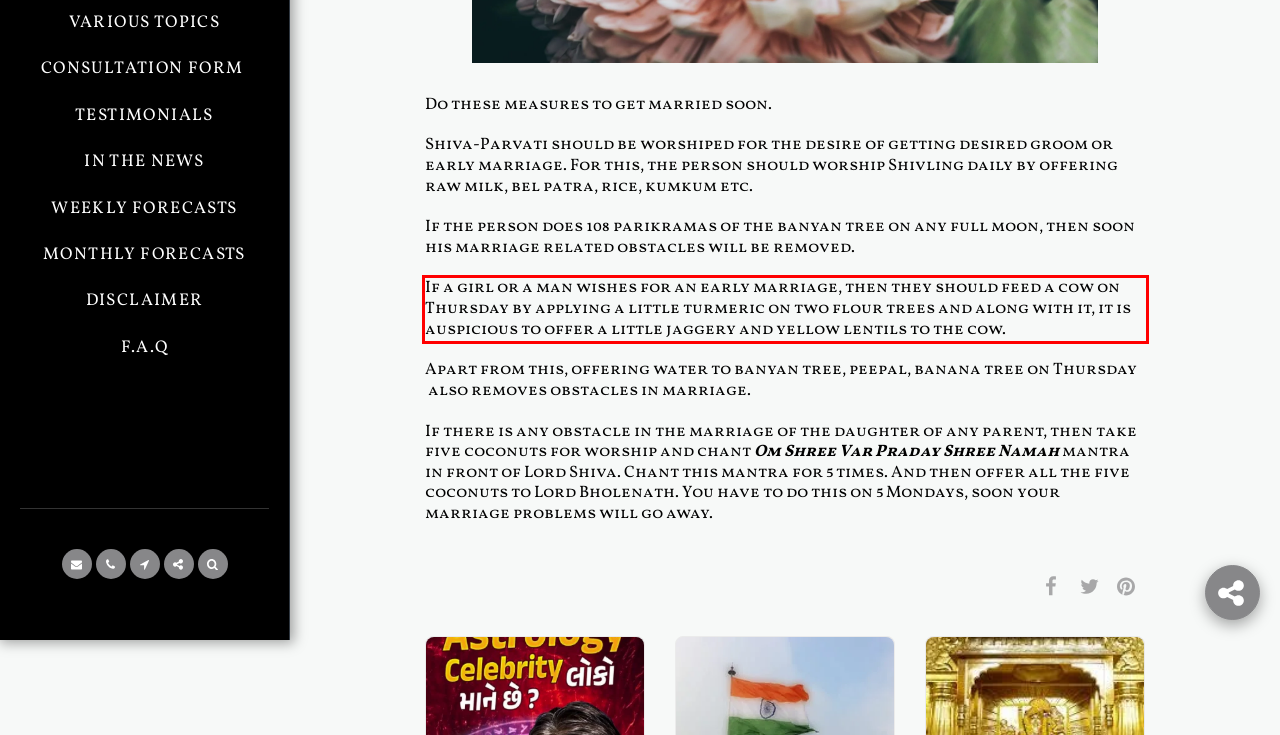Please look at the screenshot provided and find the red bounding box. Extract the text content contained within this bounding box.

If a girl or a man wishes for an early marriage, then they should feed a cow on Thursday by applying a little turmeric on two flour trees and along with it, it is auspicious to offer a little jaggery and yellow lentils to the cow.